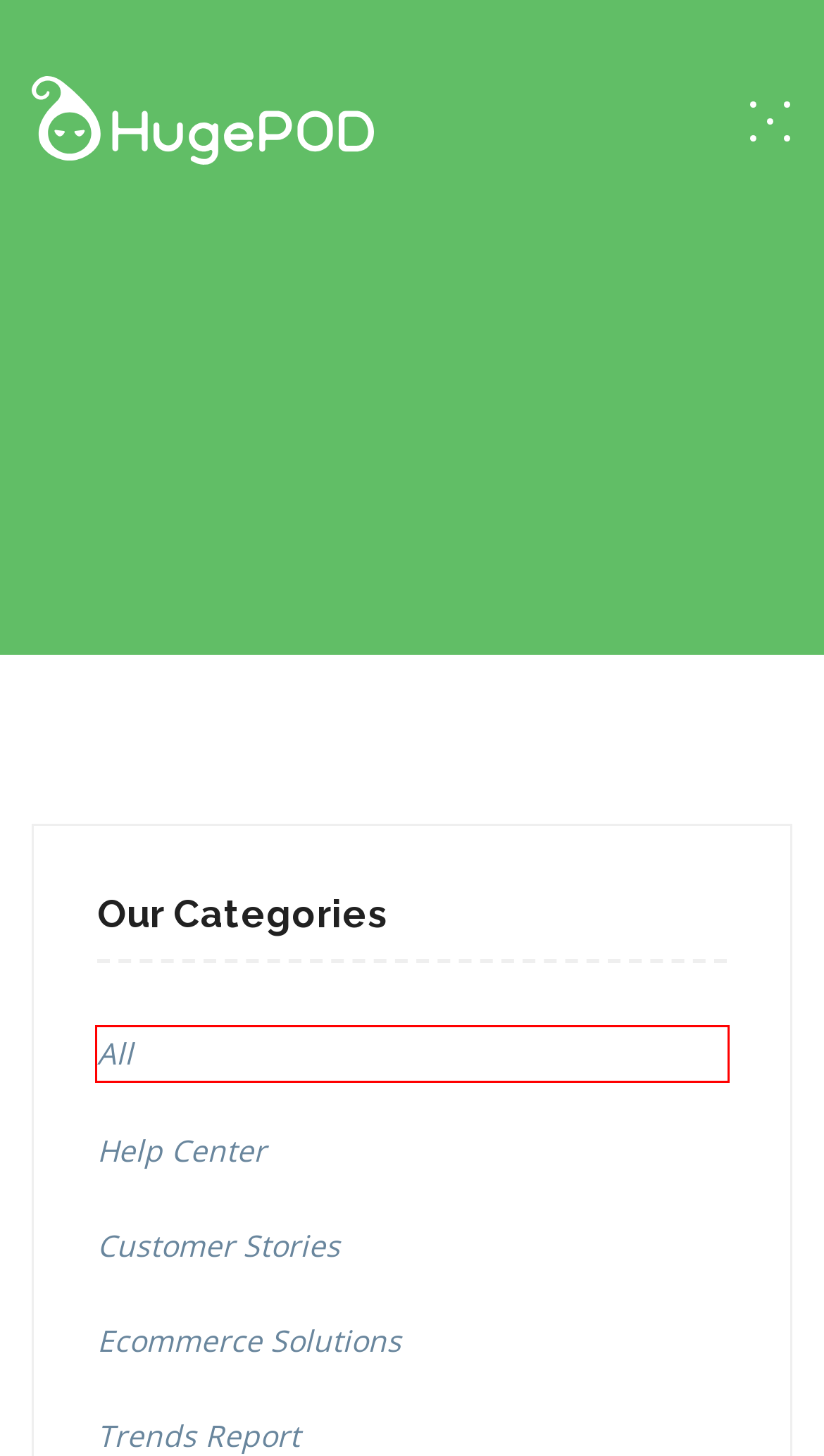Given a screenshot of a webpage with a red bounding box around an element, choose the most appropriate webpage description for the new page displayed after clicking the element within the bounding box. Here are the candidates:
A. marketing-ideas - Print on Demand & Dropshipping - Page 1 of 3 -
B. HugePOD blog - Learn the Best Practices of Global Print Management - Page 1 of 10 -
C. help-center - Print on Demand & Dropshipping
D. customer-stories - Print on Demand & Dropshipping - Page 1 of 2 -
E. Vintage Washed Tiger Stripes Dyed Gradient T-Shirt | Streetwear
F. e-commerce-holiday-guide - Print on Demand & Dropshipping
G. Print on demand platform for ecommerce | HugePOD
H. ecommerce-solutions - Print on Demand & Dropshipping - Page 1 of 4 -

B